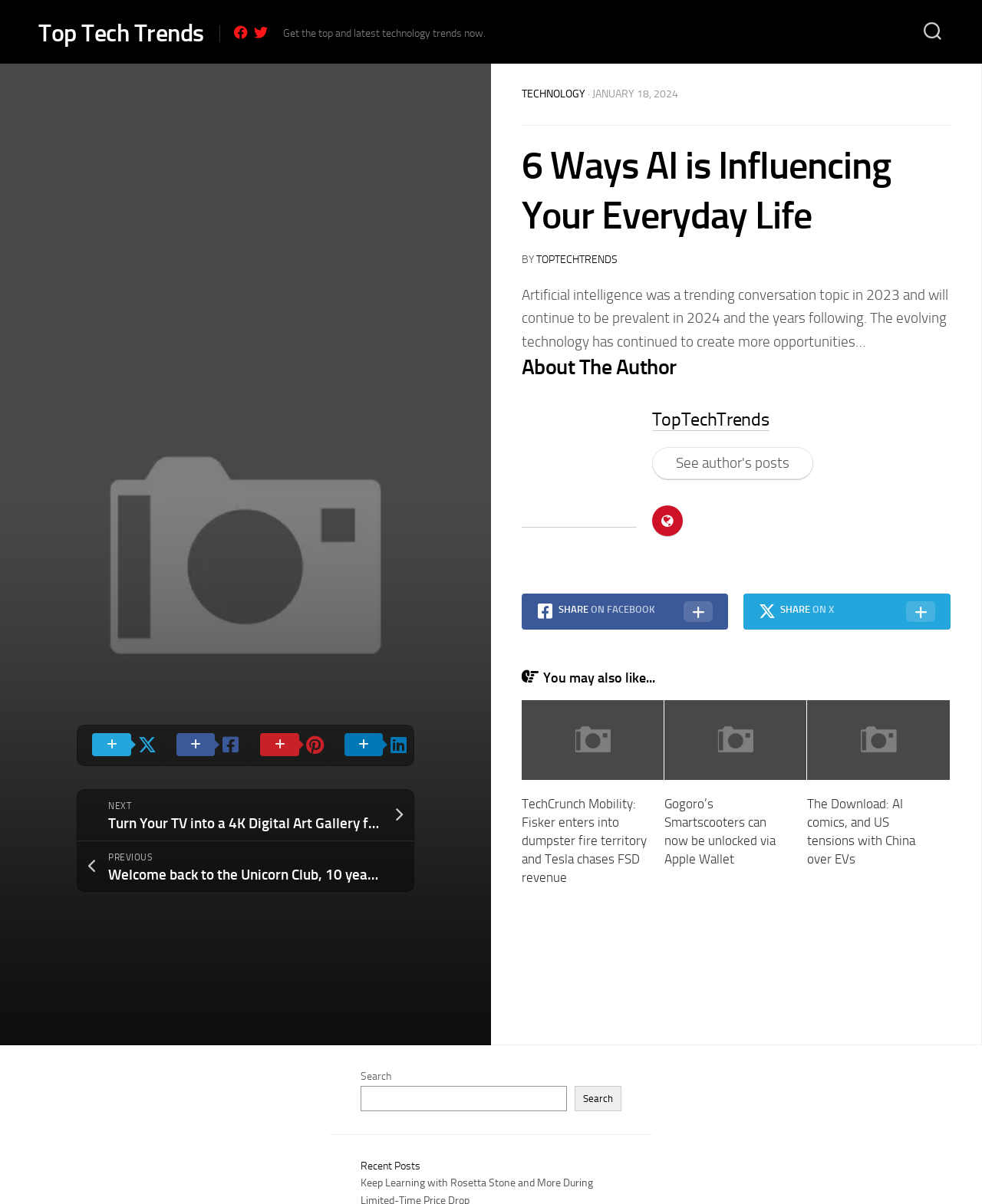Please determine the bounding box coordinates of the clickable area required to carry out the following instruction: "Read the article '6 Ways AI is Influencing Your Everyday Life'". The coordinates must be four float numbers between 0 and 1, represented as [left, top, right, bottom].

[0.5, 0.117, 0.999, 0.768]